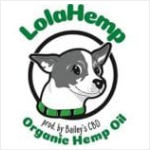Explain the scene depicted in the image, including all details.

The image features a playful and inviting logo for "LolaHemp," a brand dedicated to organic hemp oil products for pets. Central to the design is a charming illustration of a dog, depicted in black and white with distinct features that convey a friendly demeanor. The dog's face is encircled by a round graphic which includes the brand name "LolaHemp" prominently displayed in a vivid green color, enhancing its visibility and appeal. Below the dog, the text "prod. by Bailey’s CBD" indicates the affiliation with Bailey’s CBD, while "Organic Hemp Oil" highlights the product's natural essence. The overall aesthetic of the logo blends professionalism with a touch of whimsy, making it particularly appealing to pet owners seeking quality hemp oil options for their furry friends.